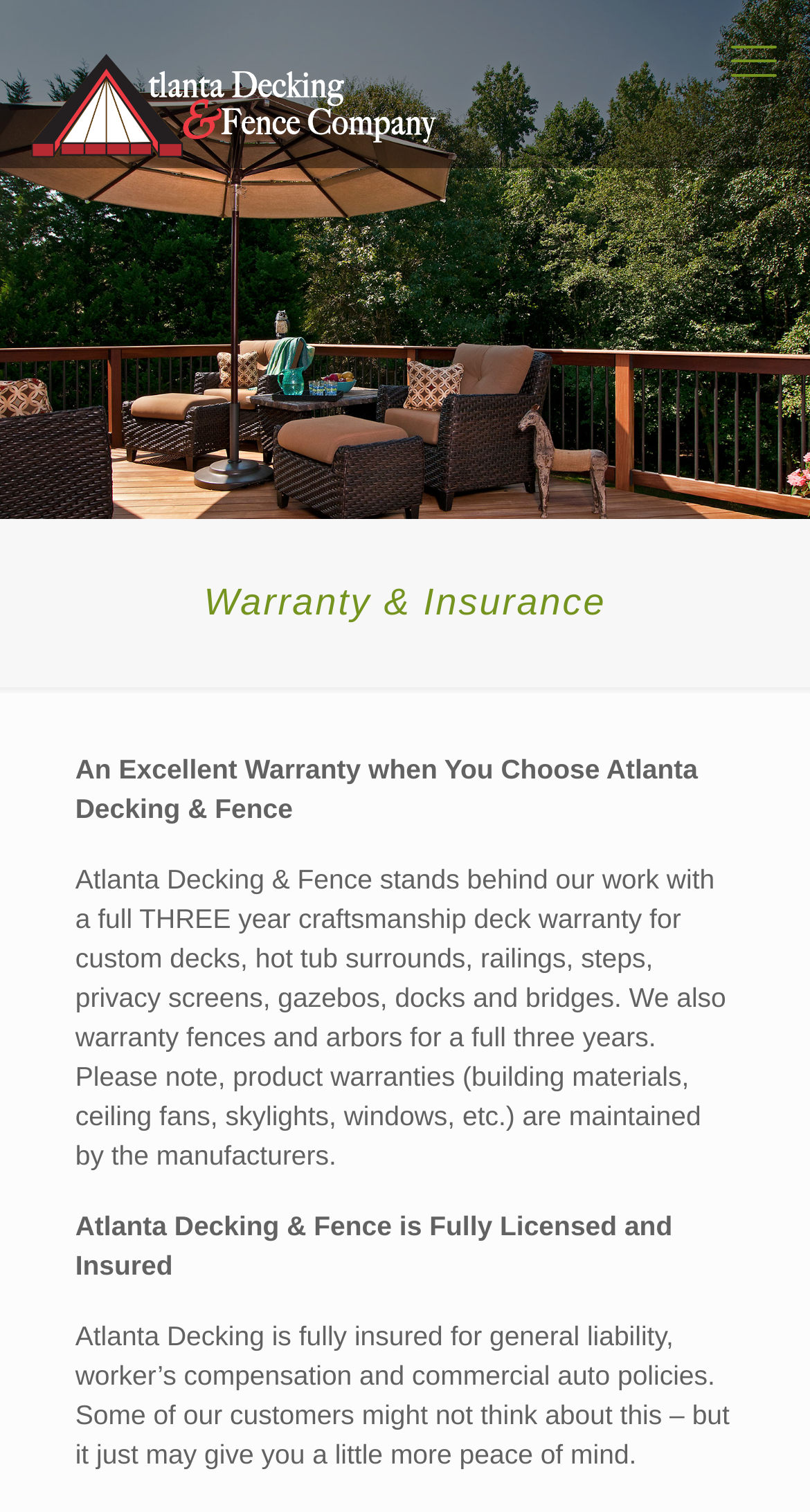Find the bounding box of the UI element described as: "aria-label="mobile menu"". The bounding box coordinates should be given as four float values between 0 and 1, i.e., [left, top, right, bottom].

[0.887, 0.018, 0.974, 0.065]